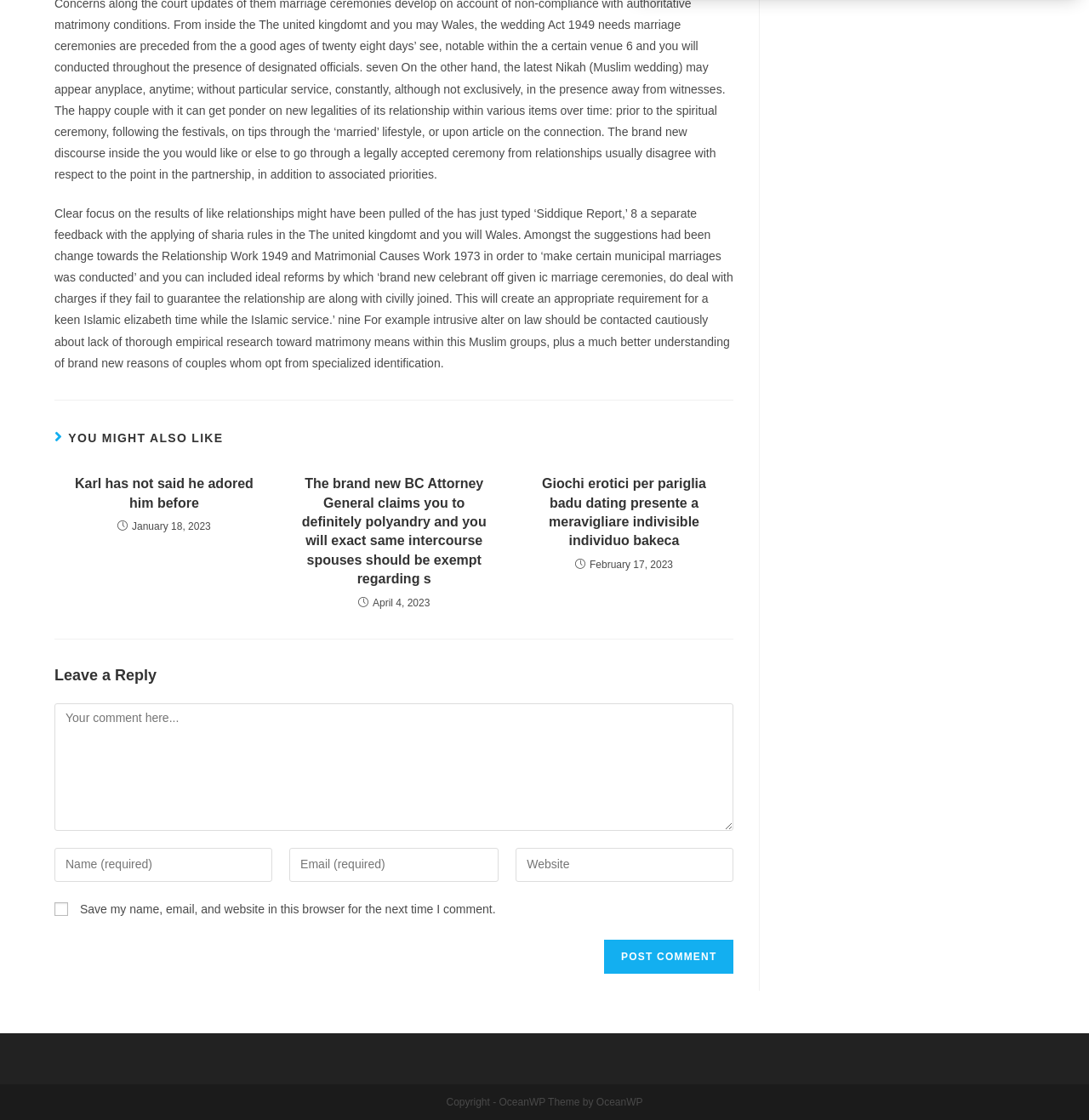Please determine the bounding box coordinates of the section I need to click to accomplish this instruction: "Click on the 'Karl has not said he adored him before' link".

[0.059, 0.424, 0.242, 0.458]